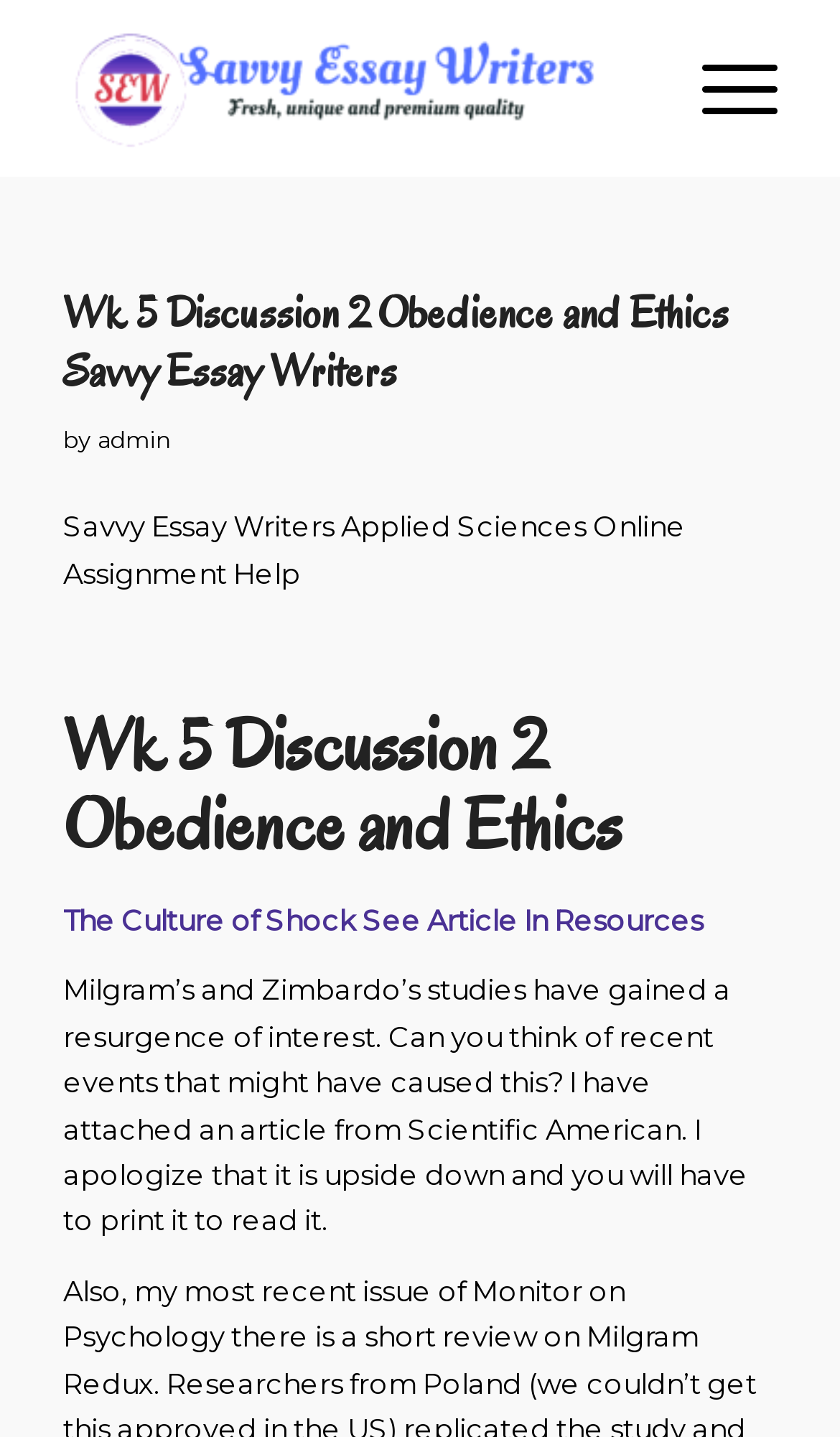Using the provided element description, identify the bounding box coordinates as (top-left x, top-left y, bottom-right x, bottom-right y). Ensure all values are between 0 and 1. Description: Menu Menu

[0.784, 0.001, 0.925, 0.121]